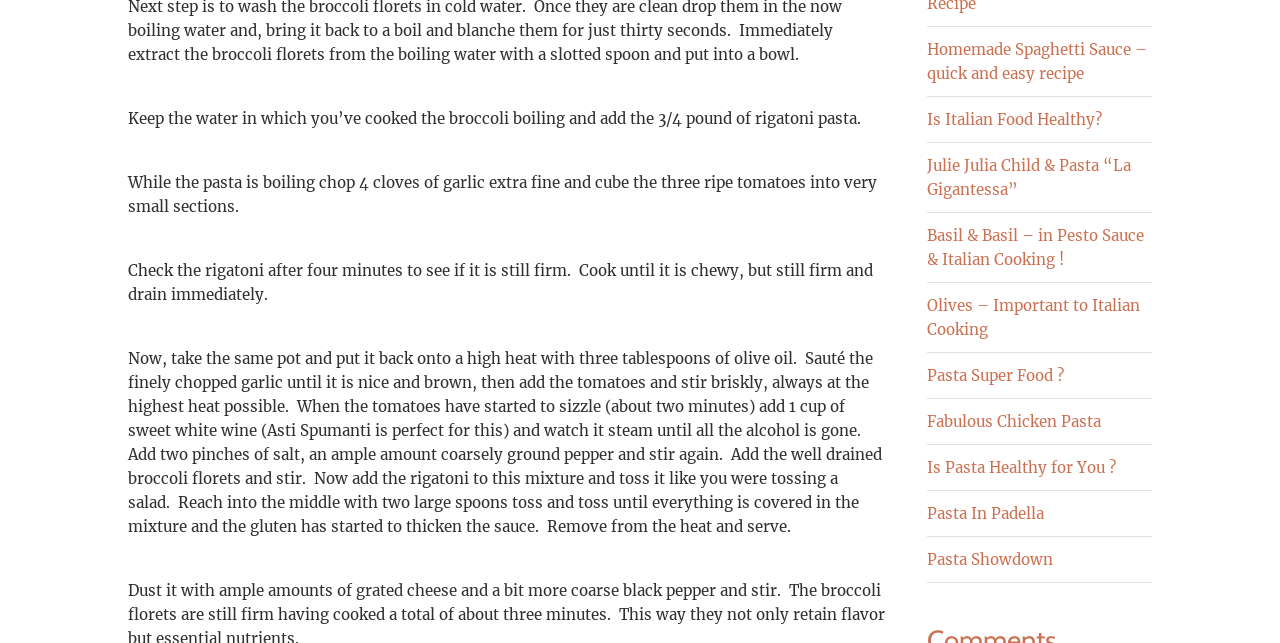Locate the UI element described by Pasta Super Food ? and provide its bounding box coordinates. Use the format (top-left x, top-left y, bottom-right x, bottom-right y) with all values as floating point numbers between 0 and 1.

[0.724, 0.569, 0.831, 0.598]